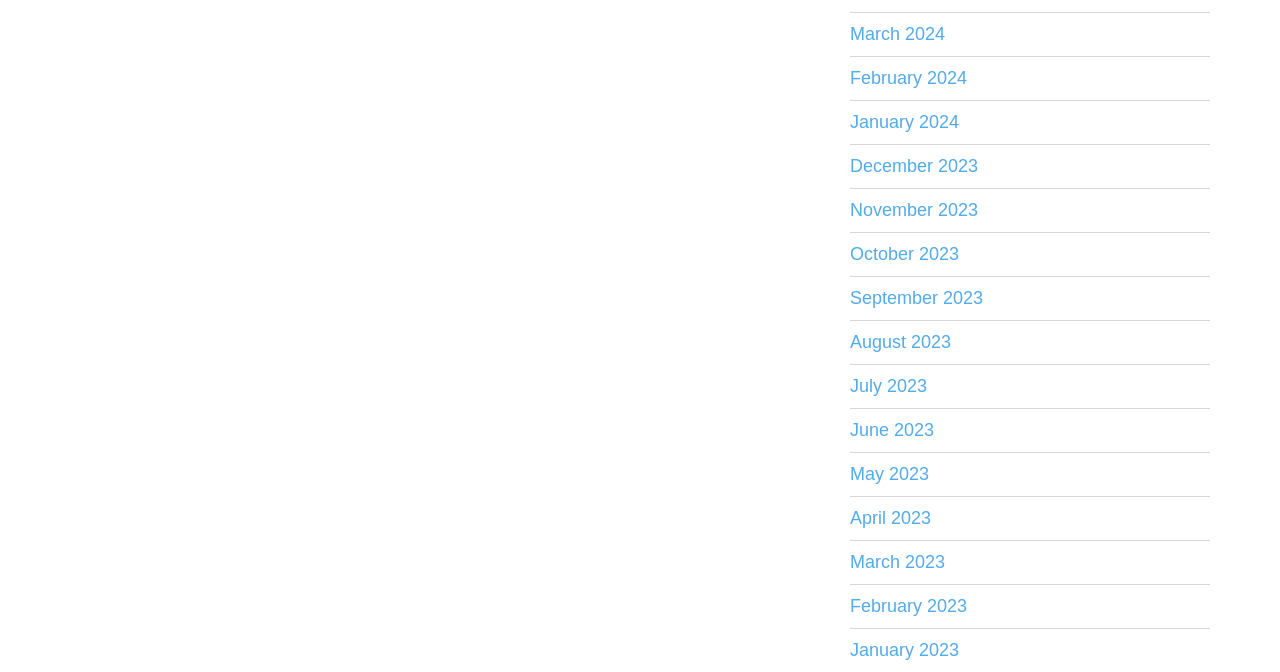Locate the bounding box coordinates of the clickable area to execute the instruction: "go to February 2023". Provide the coordinates as four float numbers between 0 and 1, represented as [left, top, right, bottom].

[0.664, 0.871, 0.945, 0.936]